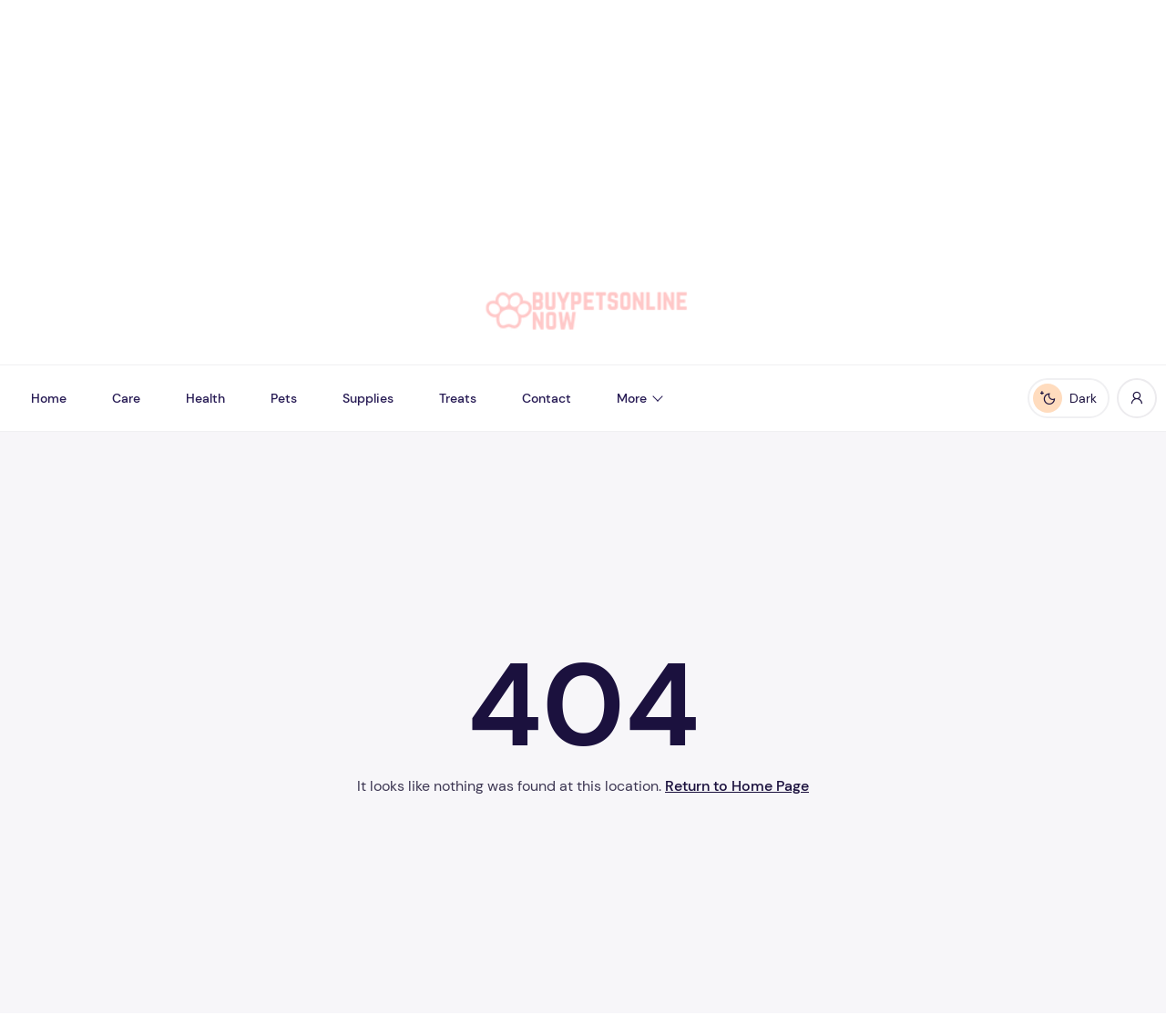Specify the bounding box coordinates of the area to click in order to execute this command: 'Enable dark mode'. The coordinates should consist of four float numbers ranging from 0 to 1, and should be formatted as [left, top, right, bottom].

[0.881, 0.365, 0.952, 0.404]